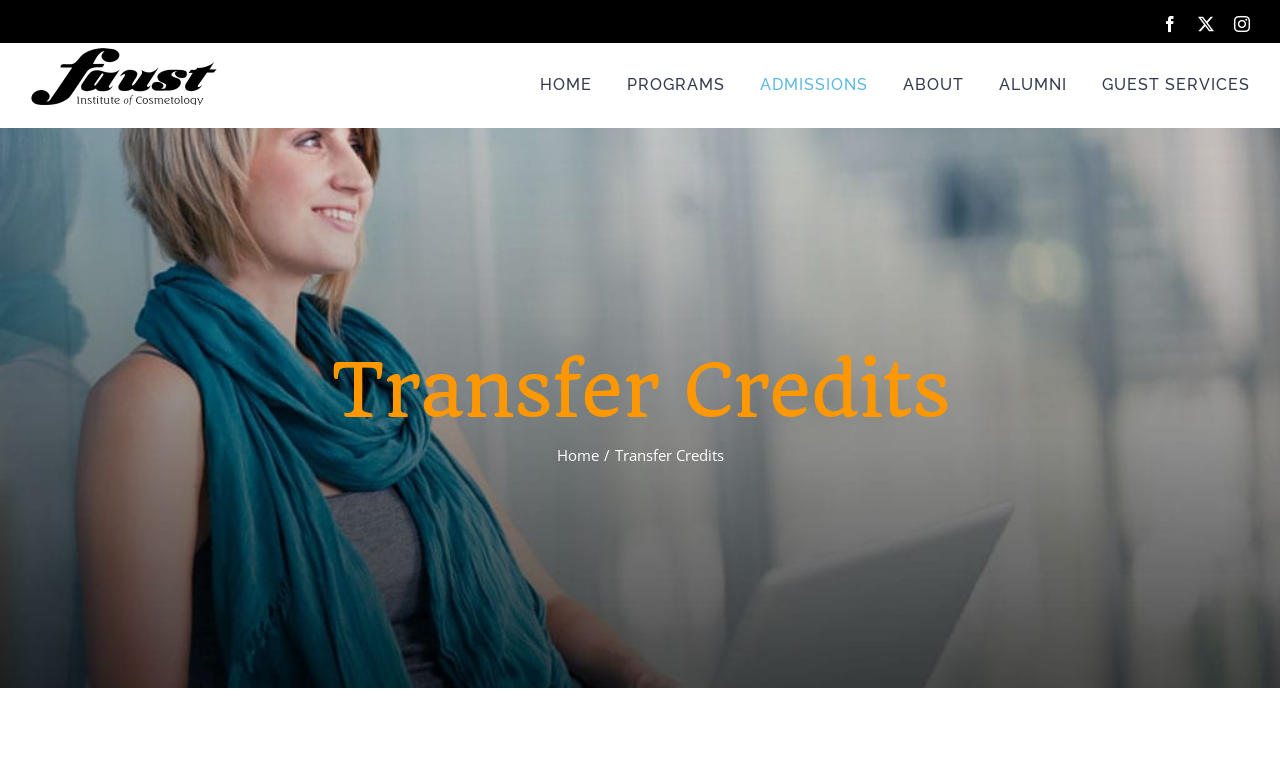Please determine the bounding box coordinates of the element to click in order to execute the following instruction: "View Transfer Credits". The coordinates should be four float numbers between 0 and 1, specified as [left, top, right, bottom].

[0.023, 0.444, 0.977, 0.564]